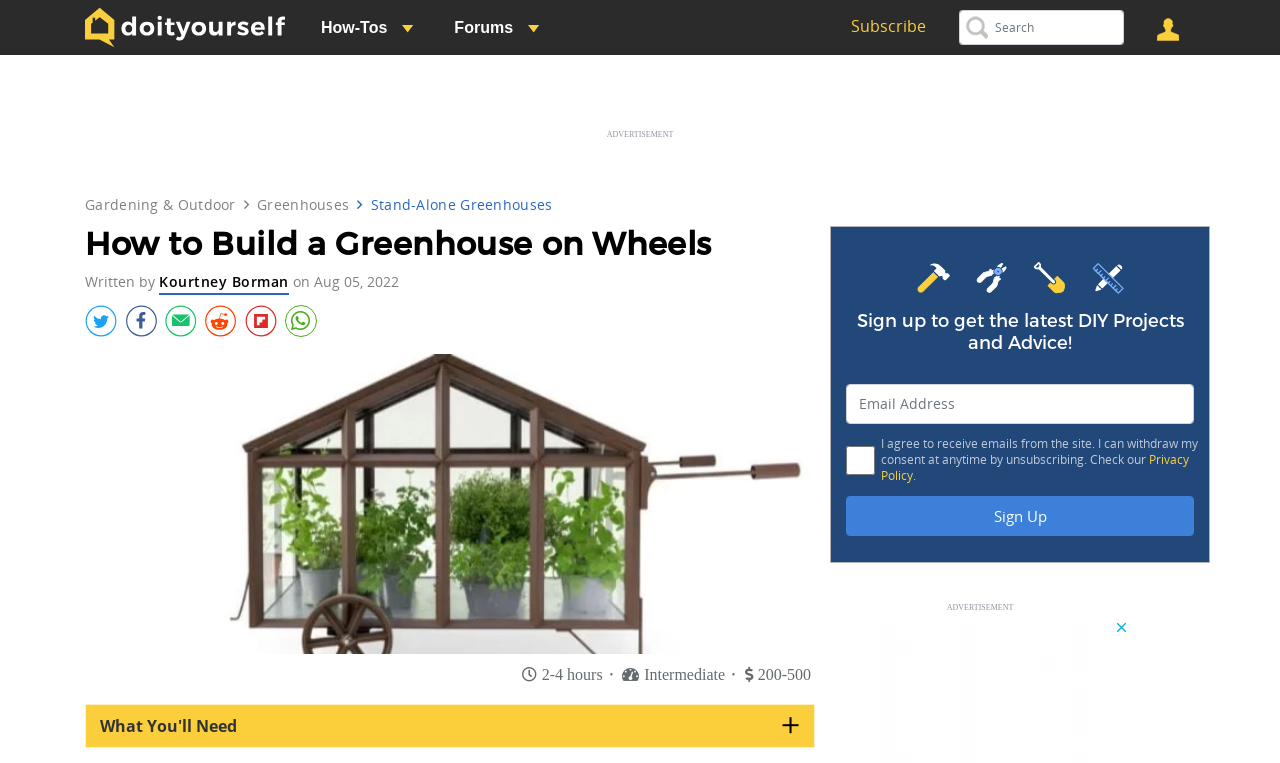Determine the bounding box coordinates of the UI element described below. Use the format (top-left x, top-left y, bottom-right x, bottom-right y) with floating point numbers between 0 and 1: Register

[0.031, 0.295, 0.074, 0.349]